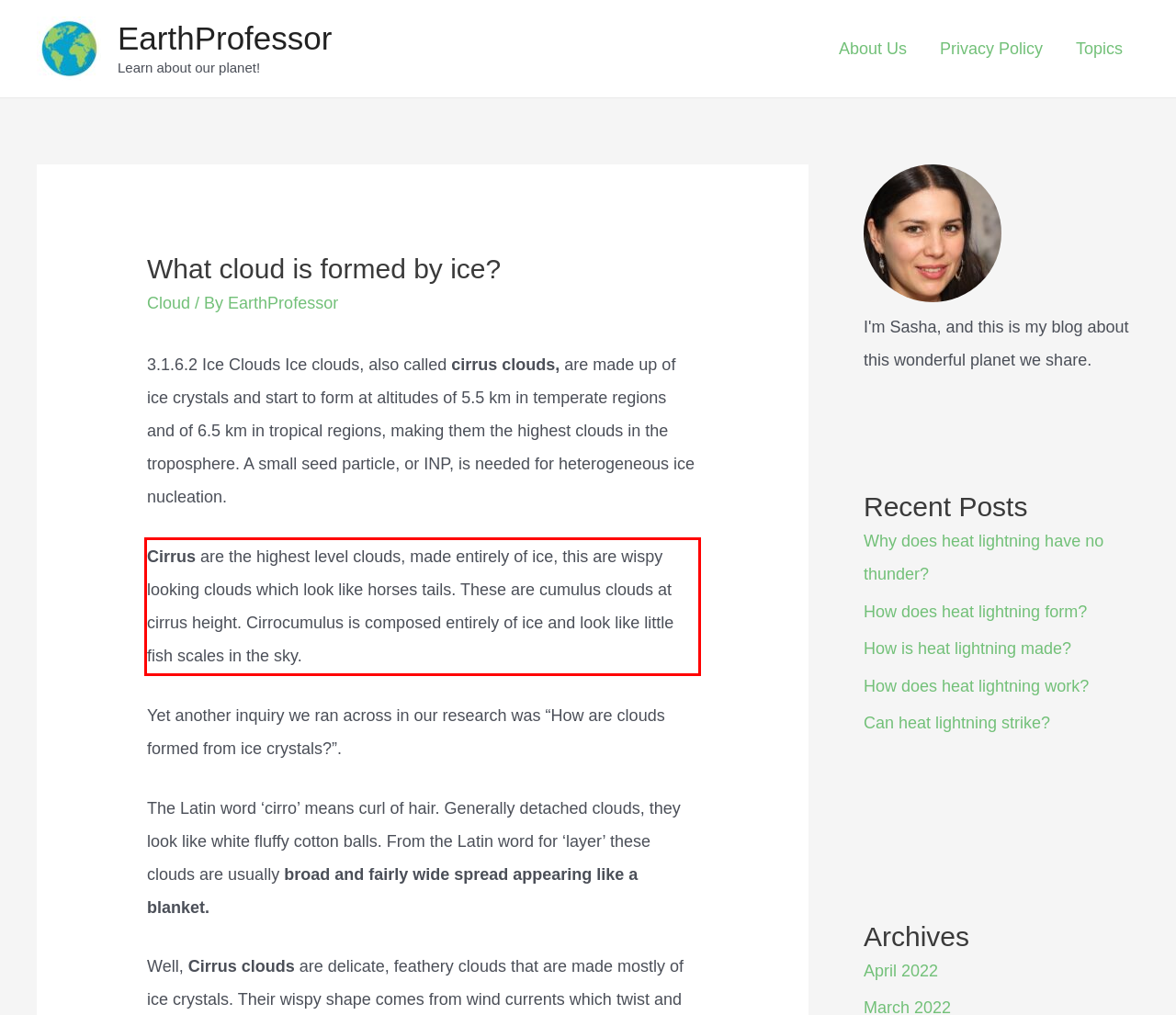Look at the webpage screenshot and recognize the text inside the red bounding box.

Cirrus are the highest level clouds, made entirely of ice, this are wispy looking clouds which look like horses tails. These are cumulus clouds at cirrus height. Cirrocumulus is composed entirely of ice and look like little fish scales in the sky.